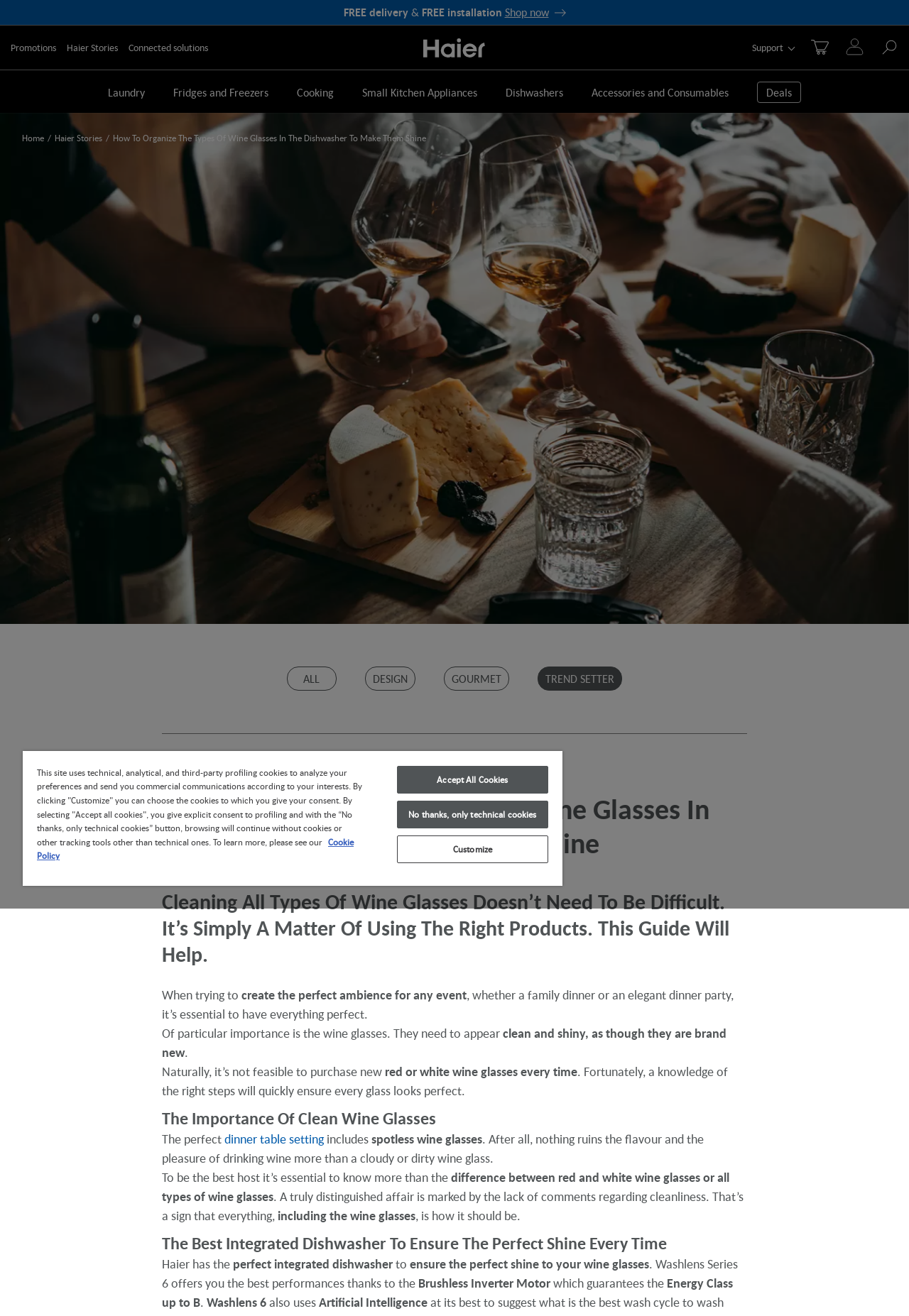What is the main title displayed on this webpage?

How To Organize The Types Of Wine Glasses In The Dishwasher To Make Them Shine